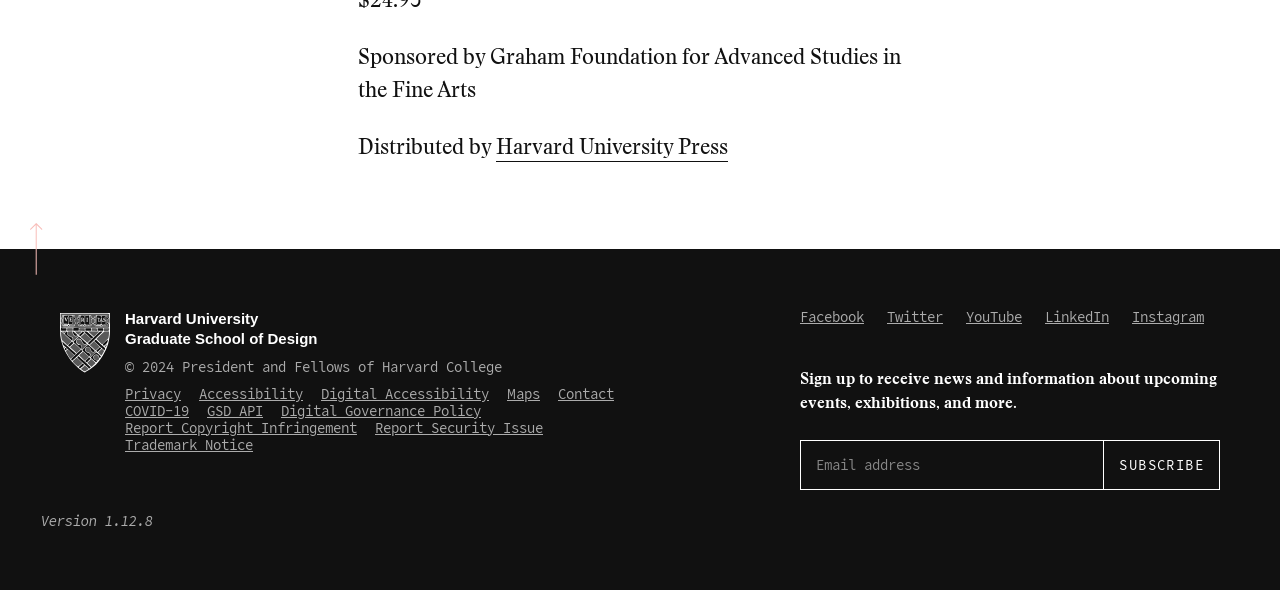Identify the bounding box for the given UI element using the description provided. Coordinates should be in the format (top-left x, top-left y, bottom-right x, bottom-right y) and must be between 0 and 1. Here is the description: name="submit" value="Publicar el comentario"

None